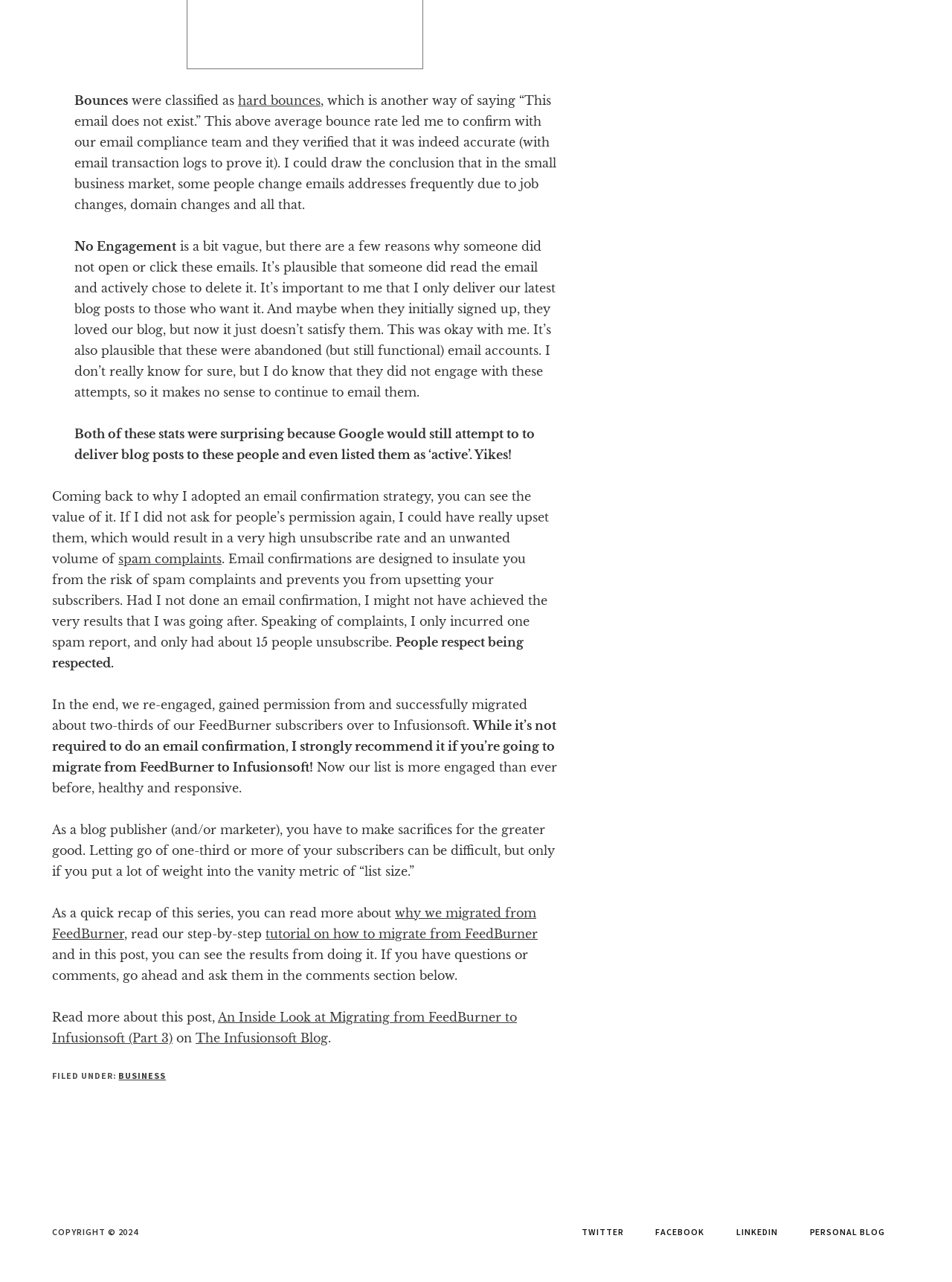Point out the bounding box coordinates of the section to click in order to follow this instruction: "Check 'TWITTER'".

[0.595, 0.955, 0.671, 0.967]